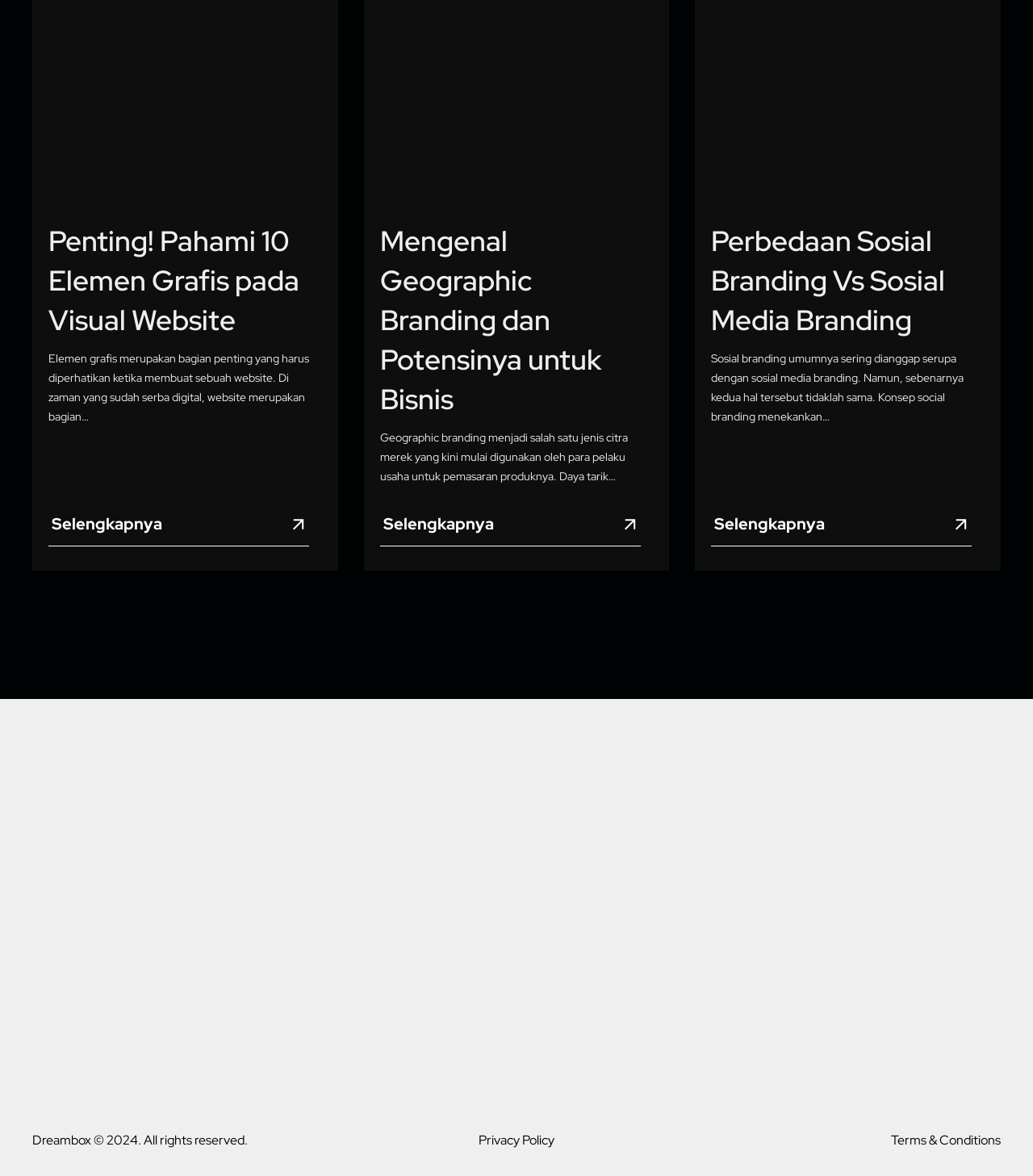Using the provided element description: "Kontak Kami", determine the bounding box coordinates of the corresponding UI element in the screenshot.

[0.519, 0.706, 0.587, 0.721]